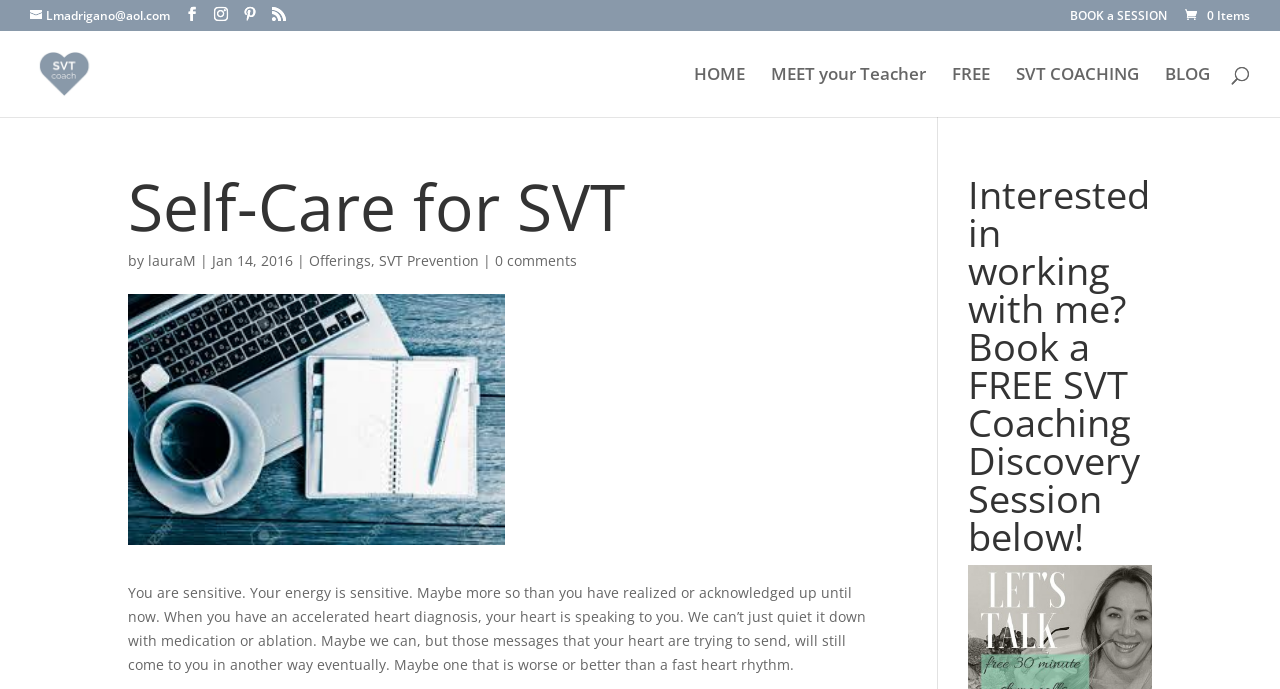Provide your answer to the question using just one word or phrase: What is the name of the coach?

LauraM